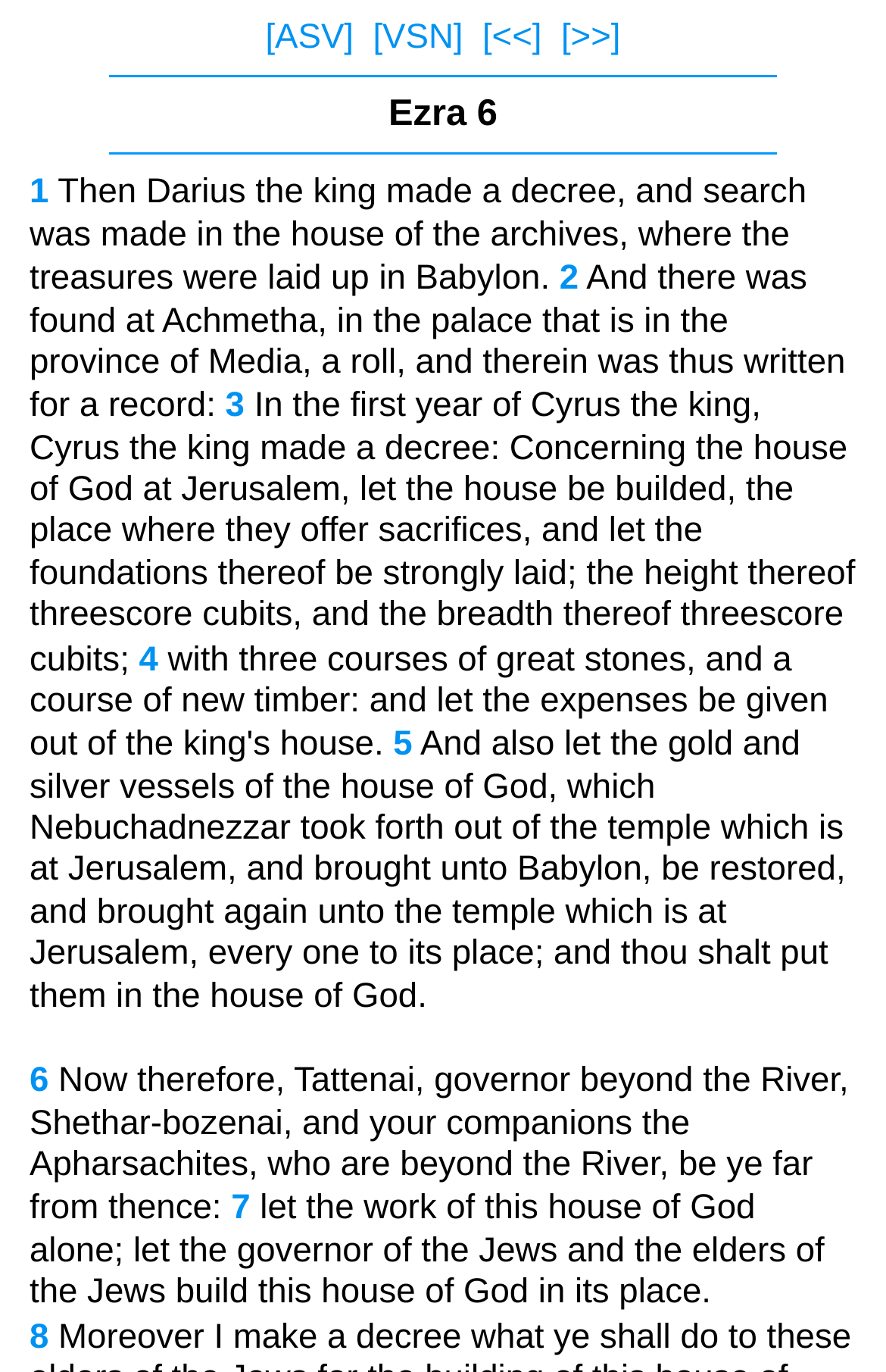How many verses are in this chapter?
Look at the screenshot and respond with a single word or phrase.

8